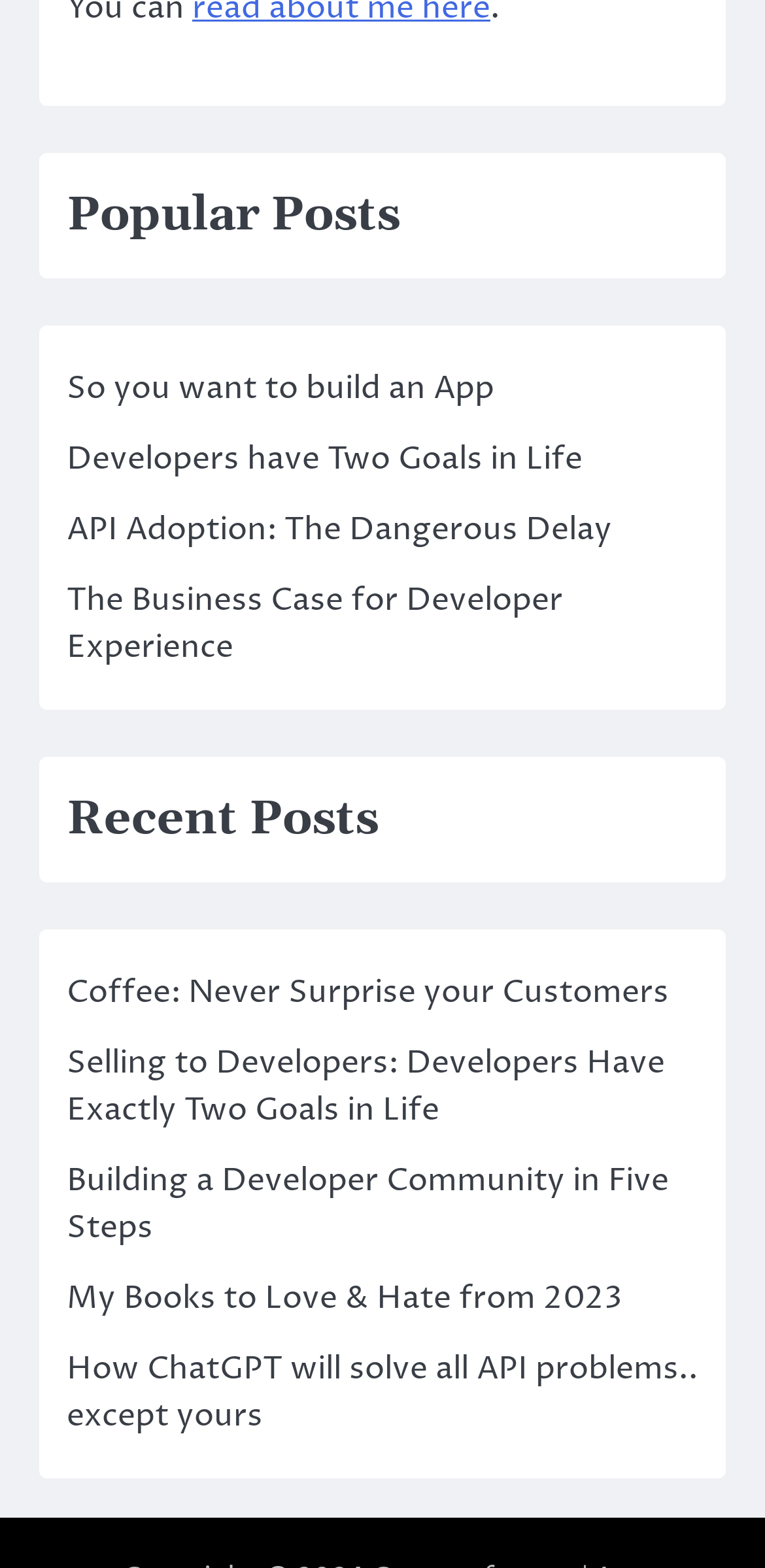What is the title of the last popular post?
Answer the question with as much detail as you can, using the image as a reference.

I looked at the links under the 'Popular Posts' heading and found that the last one is 'The Business Case for Developer Experience'.